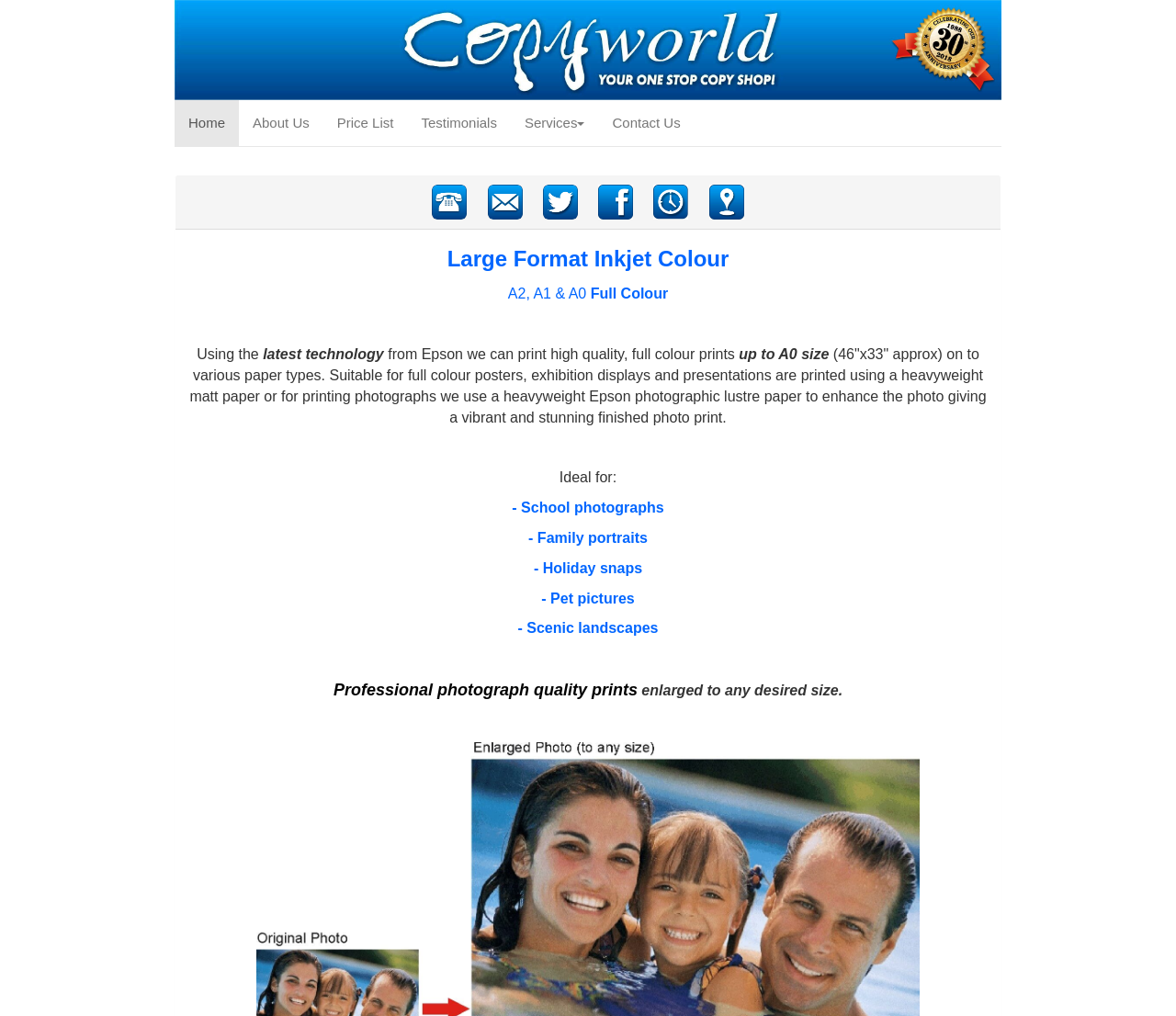Provide a thorough description of the webpage's content and layout.

The webpage is about Lare Format, a service that offers large format inkjet color printing. At the top of the page, there is a header section with a row of links, including "Home", "About Us", "Price List", "Testimonials", "Services", and "Contact Us". 

Below the header, there is a main section that describes the large format printing service. It starts with a heading that reads "Large Format Inkjet Colour" followed by a subheading "A2, A1 & A0" and "Full Colour". 

The main content area is divided into two columns. The left column has a paragraph of text that explains the service, stating that they use the latest technology from Epson to print high-quality, full-color prints up to A0 size on various paper types. The text also mentions that the prints are suitable for full-color posters, exhibition displays, and presentations, as well as printing photographs.

The right column has a list of ideal uses for the service, including school photographs, family portraits, holiday snaps, pet pictures, and scenic landscapes. 

At the bottom of the main content area, there is a statement that emphasizes the professional photograph quality of the prints, which can be enlarged to any desired size.